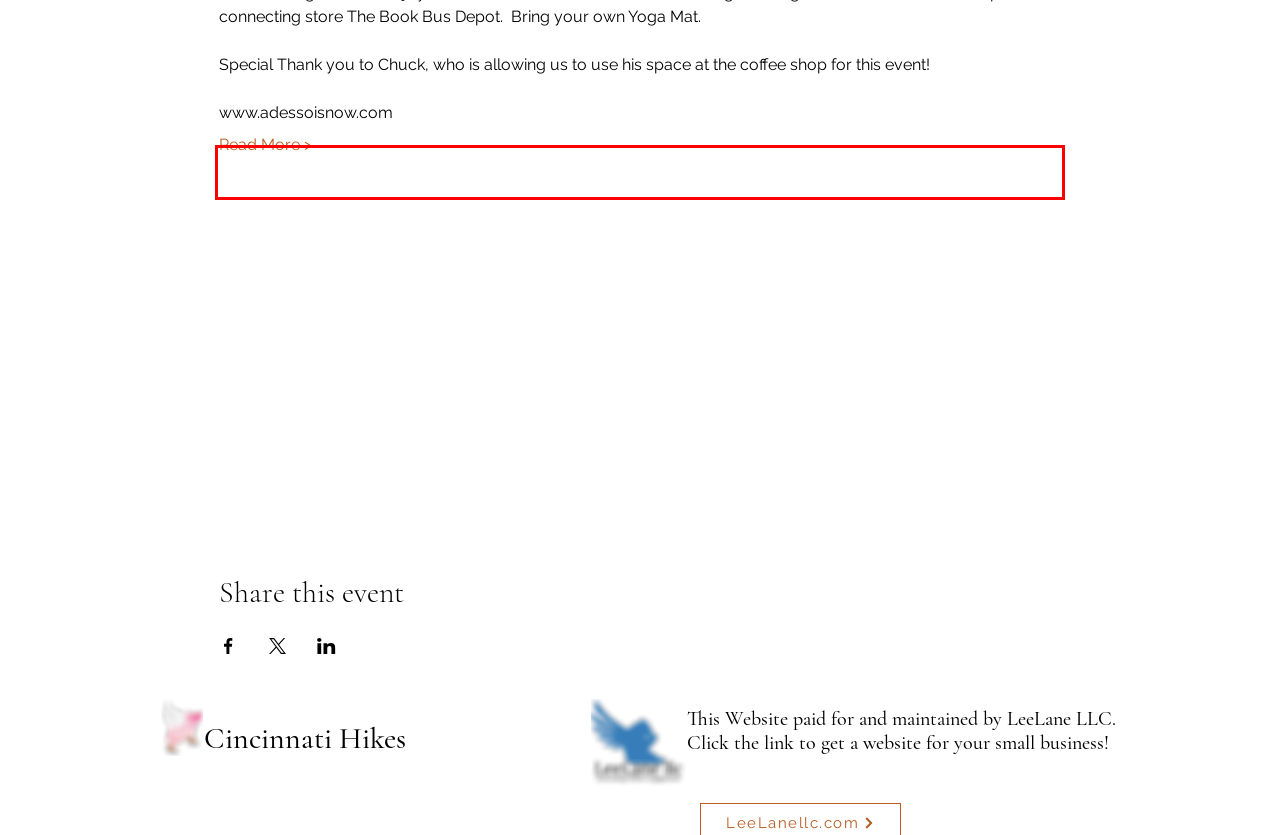Perform OCR on the text inside the red-bordered box in the provided screenshot and output the content.

The Book Bus Depot is connected to Adesso Coffee Shop. If you haven't checked them out please do! The Book Bus Depot owner Melanie donates her profits to buy books for underserved kids!